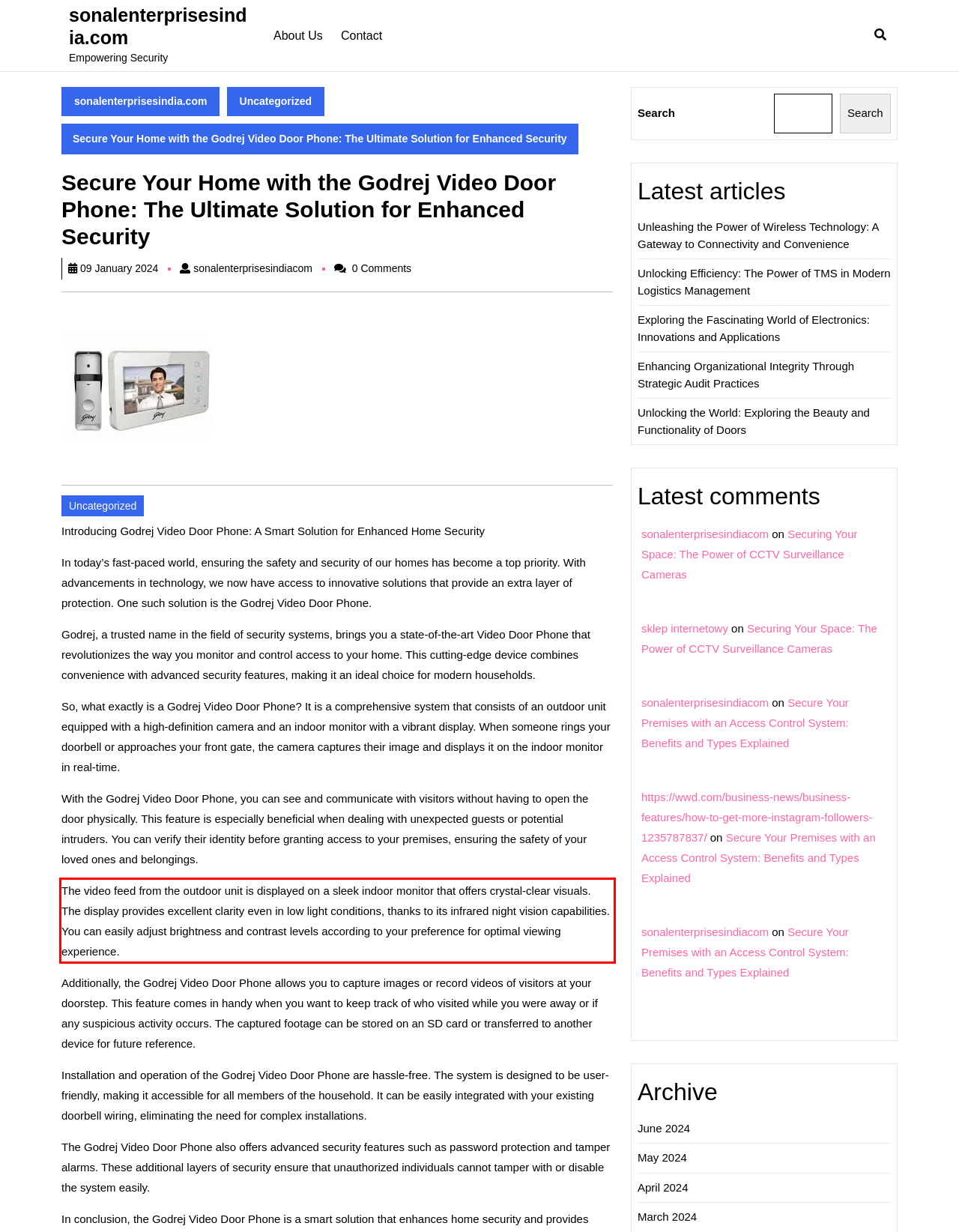Given a webpage screenshot, locate the red bounding box and extract the text content found inside it.

The video feed from the outdoor unit is displayed on a sleek indoor monitor that offers crystal-clear visuals. The display provides excellent clarity even in low light conditions, thanks to its infrared night vision capabilities. You can easily adjust brightness and contrast levels according to your preference for optimal viewing experience.